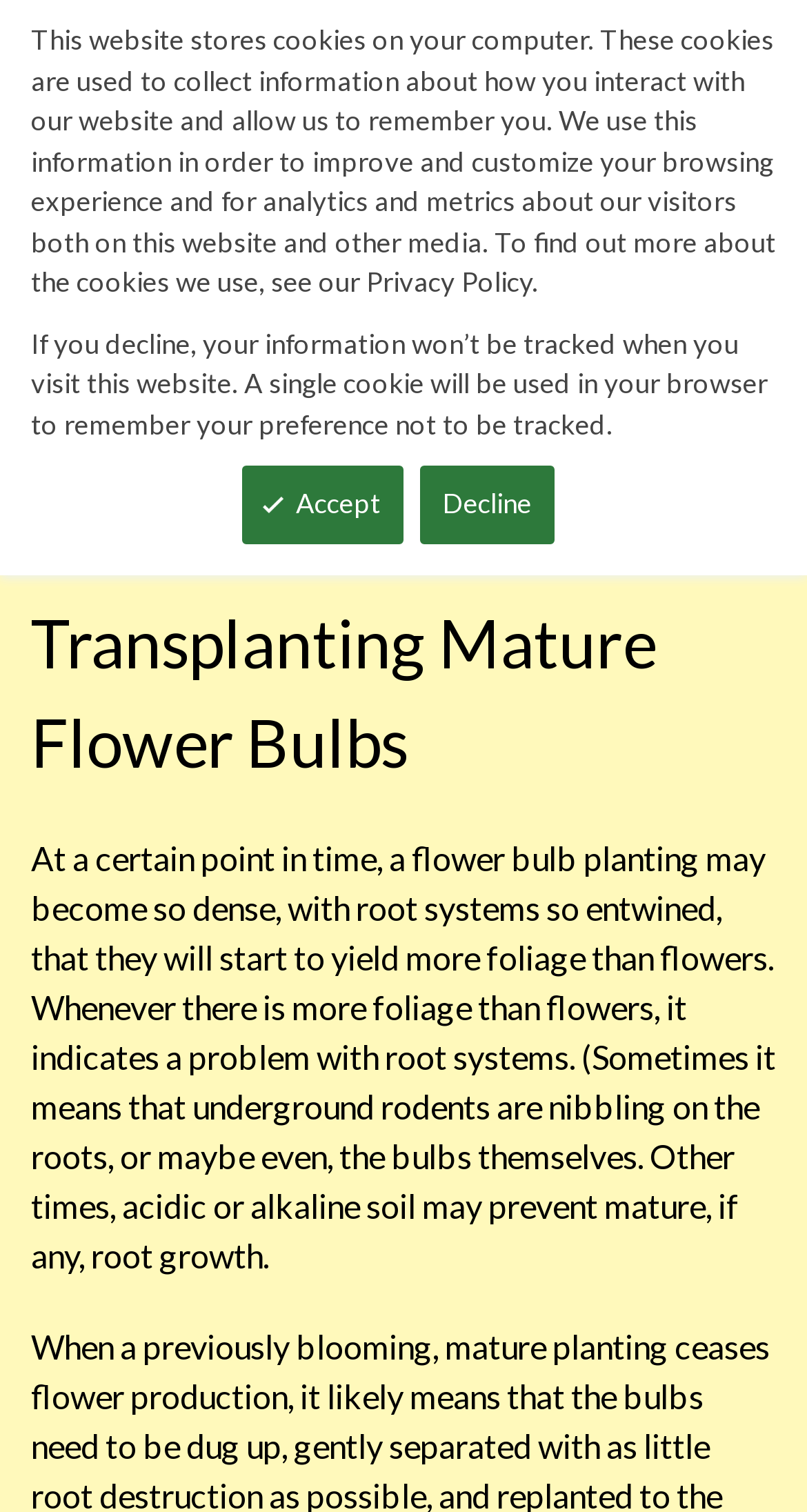Based on the image, provide a detailed and complete answer to the question: 
Is there a link to the home page?

I determined that there is a link to the home page by looking at the links on the webpage. One of the links is labeled 'Home', which suggests that it is a link to the home page.